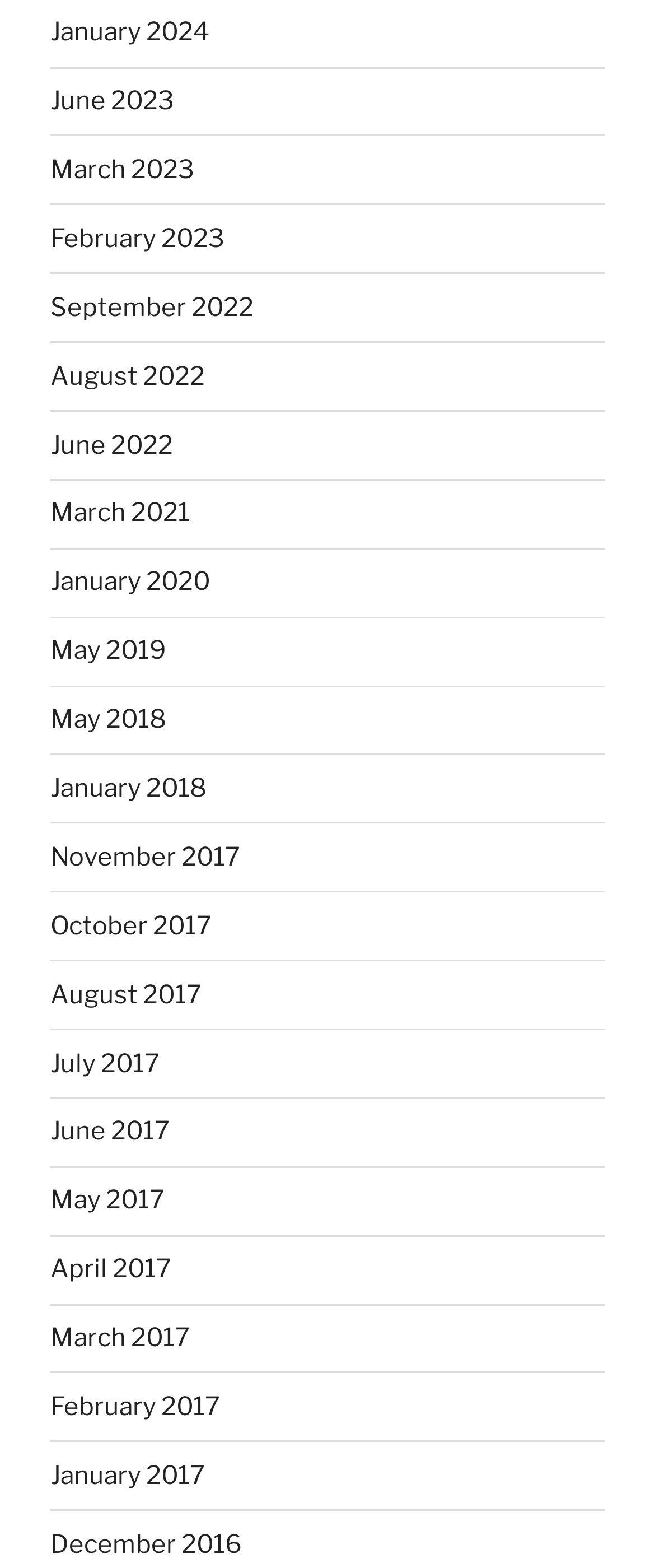Please reply to the following question using a single word or phrase: 
What is the earliest month available?

January 2016